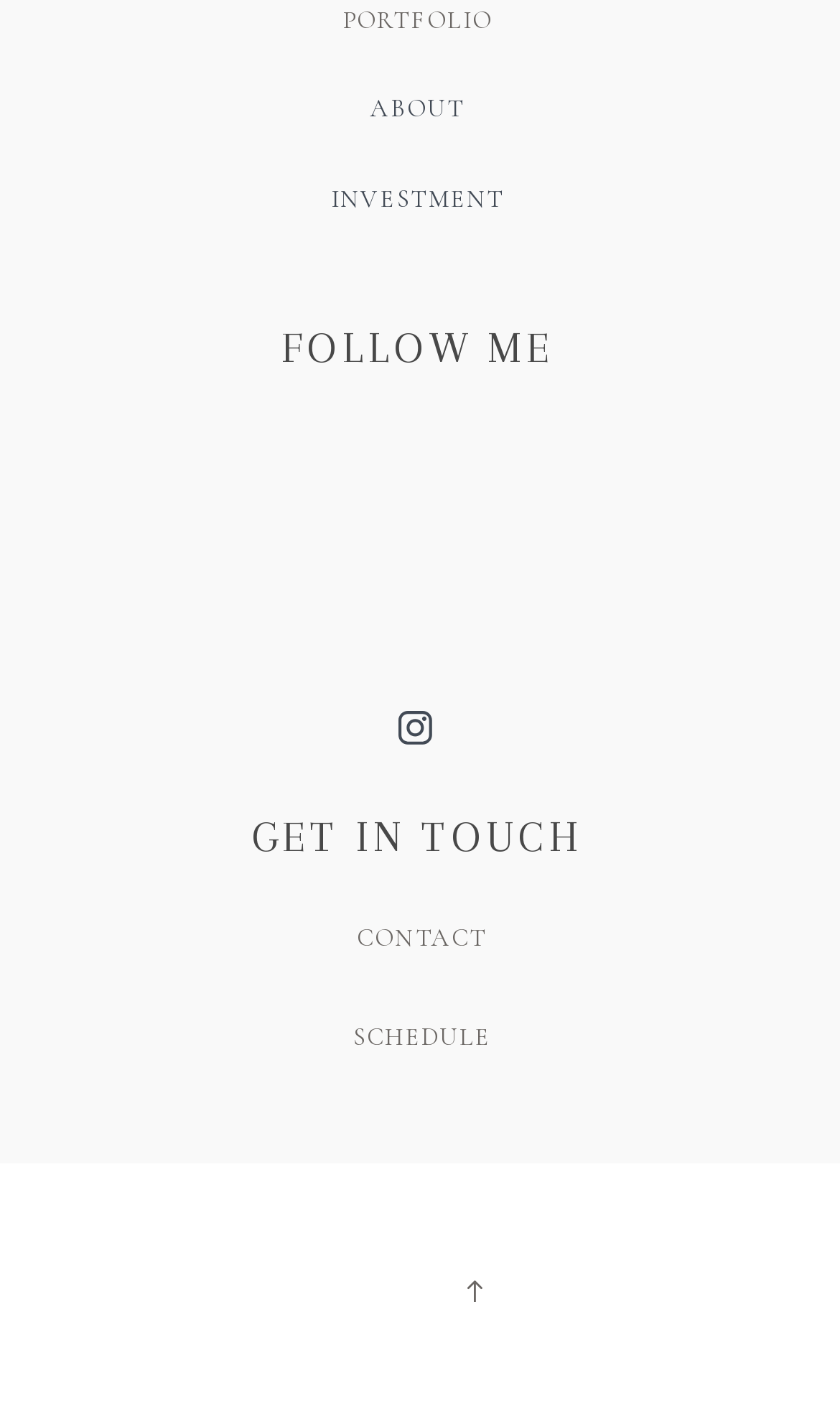What is the text above the image?
By examining the image, provide a one-word or phrase answer.

GET IN TOUCH